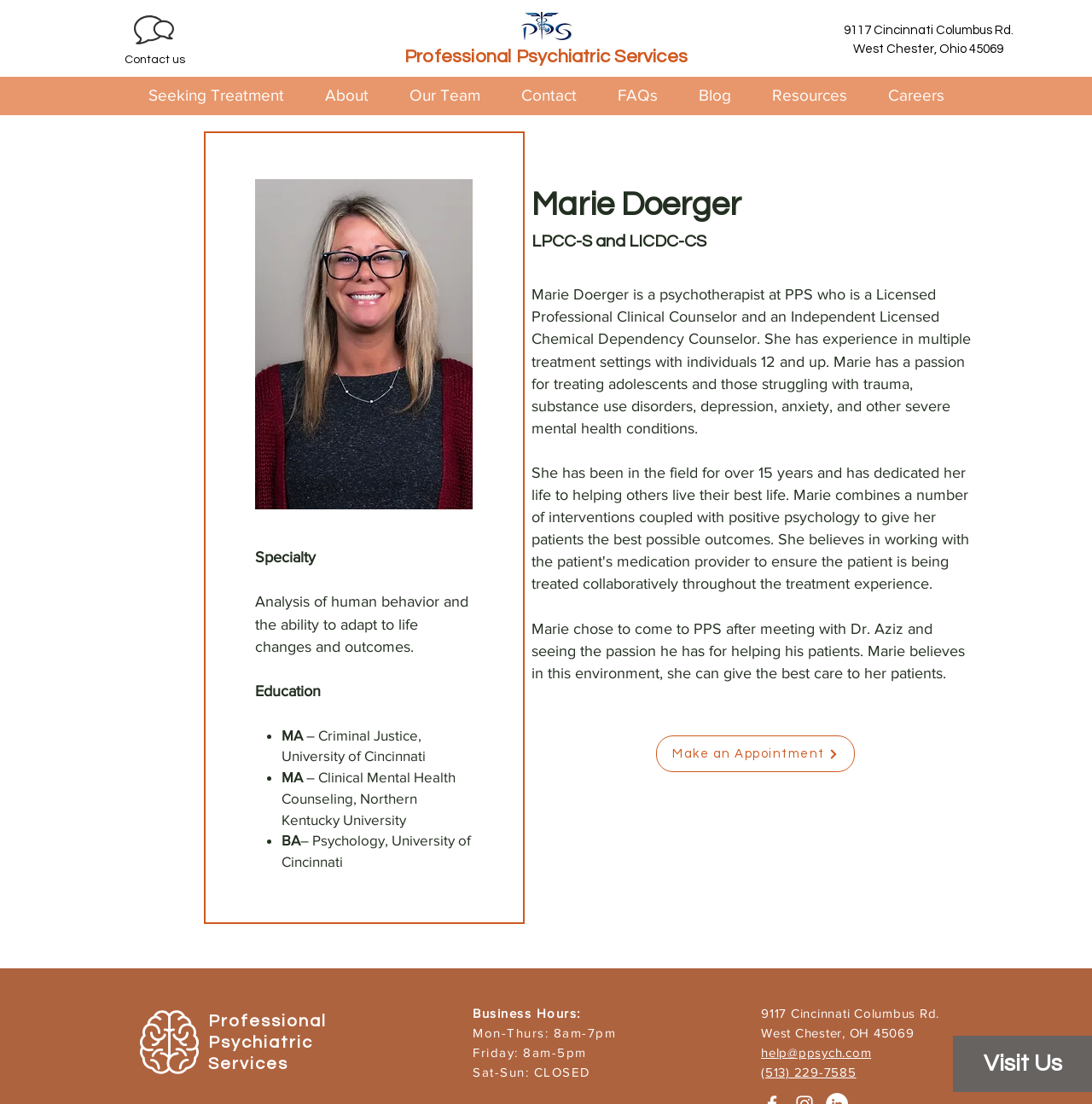Locate the bounding box coordinates of the clickable area to execute the instruction: "View the business hours". Provide the coordinates as four float numbers between 0 and 1, represented as [left, top, right, bottom].

[0.433, 0.911, 0.532, 0.924]